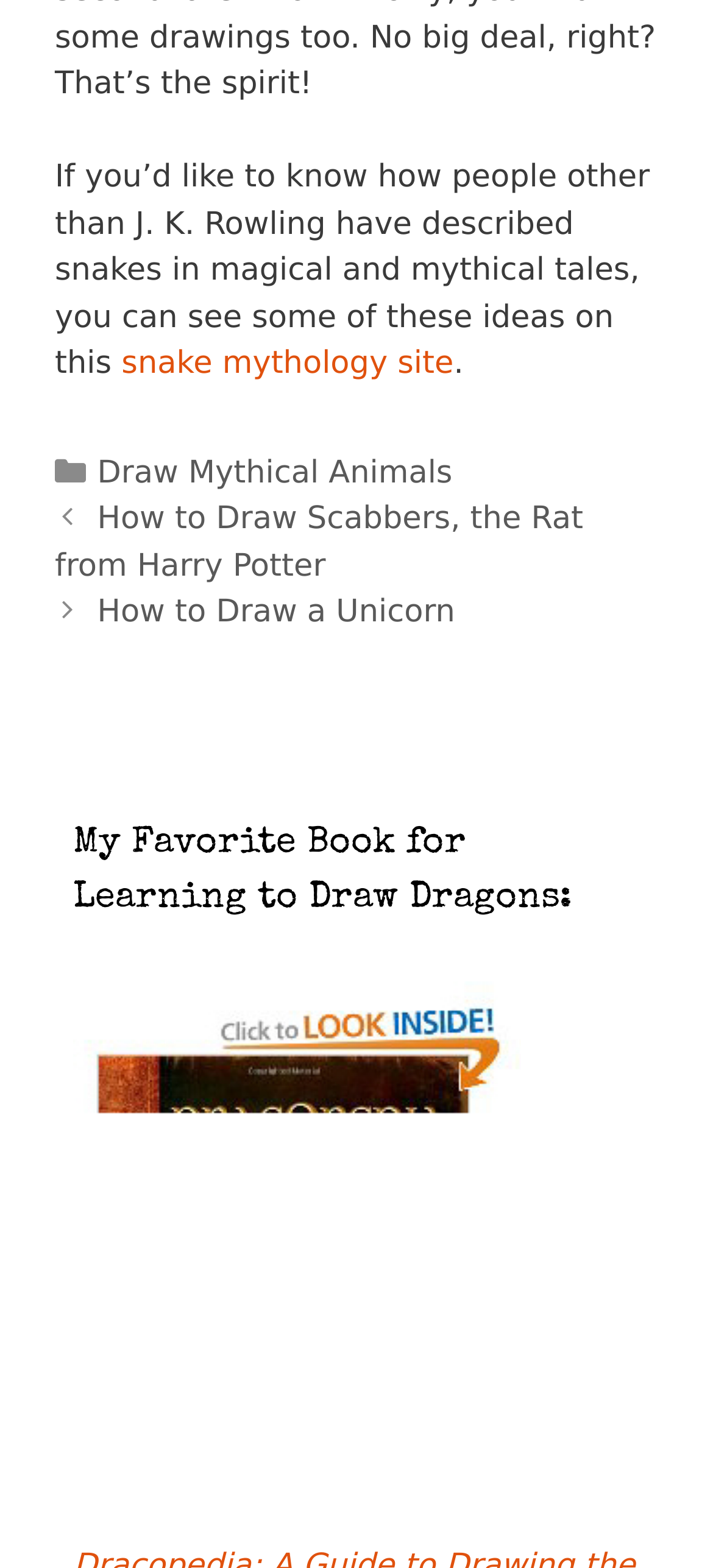What is the topic of the article?
Provide a detailed and well-explained answer to the question.

The webpage contains links to drawing tutorials for mythical animals such as dragons, unicorns, and scabbers, and also discusses snake mythology, indicating that the topic of the article is drawing mythical animals.